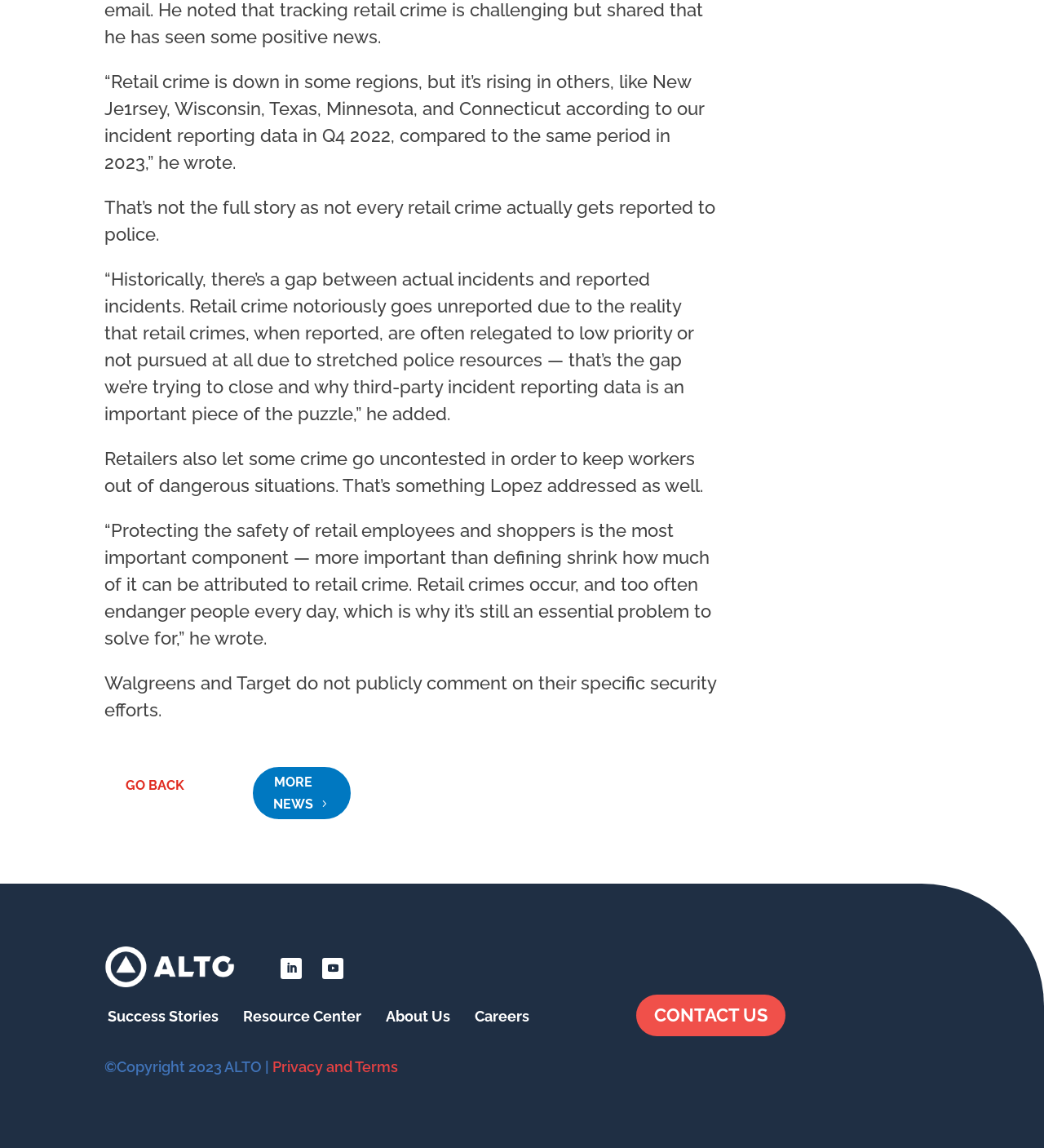Why do retailers let some crime go uncontested?
Answer with a single word or phrase, using the screenshot for reference.

To protect workers